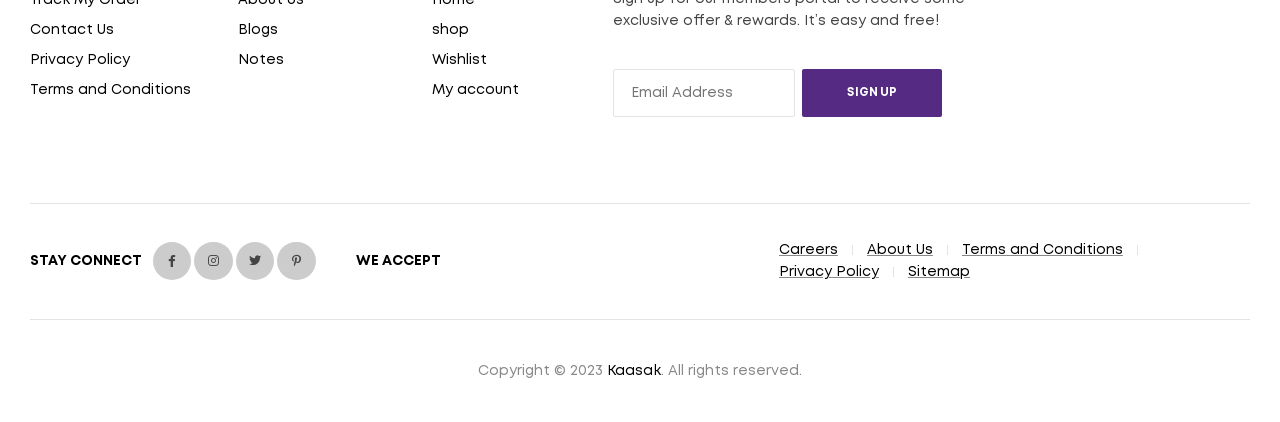Identify the bounding box coordinates of the clickable region required to complete the instruction: "View blogs". The coordinates should be given as four float numbers within the range of 0 and 1, i.e., [left, top, right, bottom].

[0.186, 0.058, 0.217, 0.086]